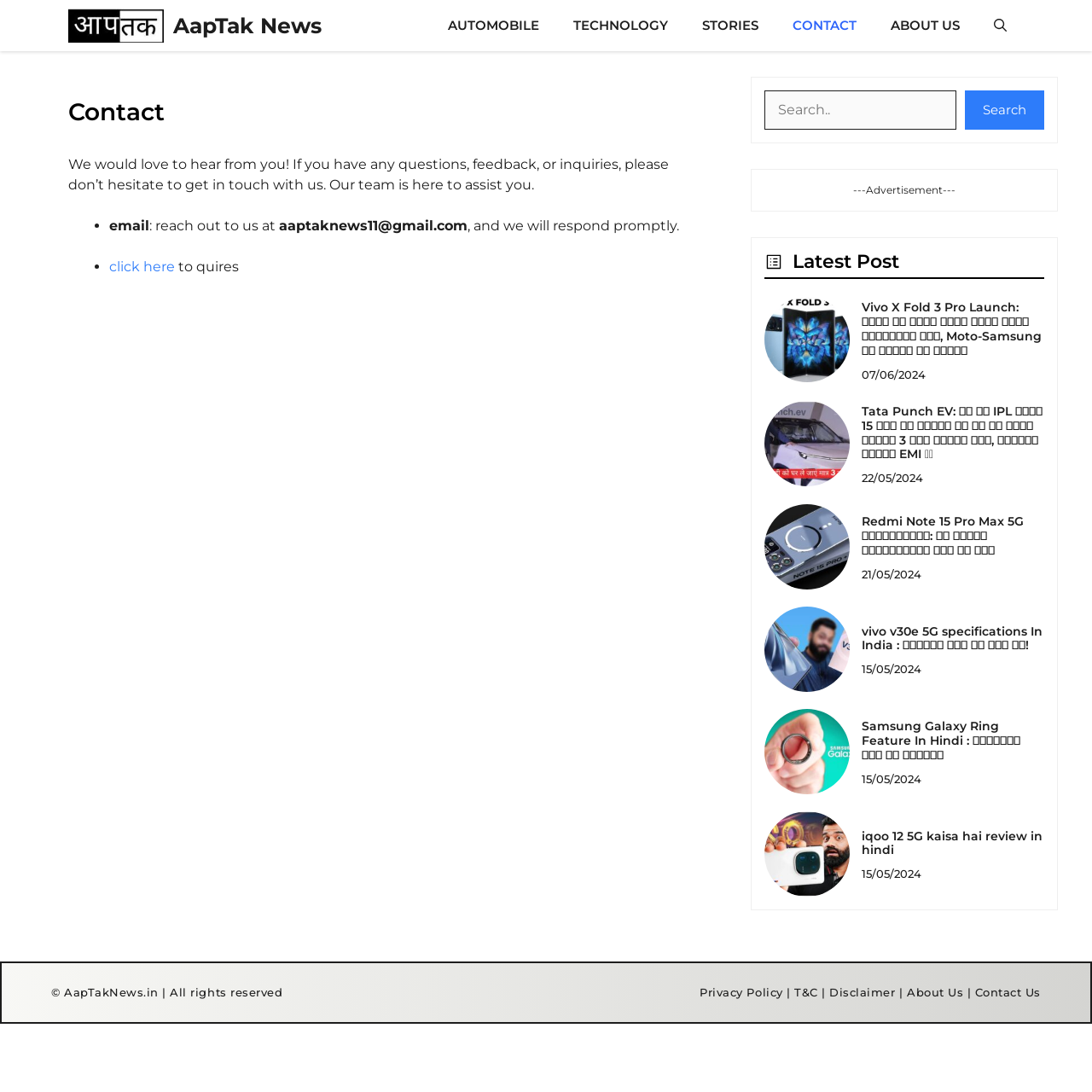Respond to the following question with a brief word or phrase:
What is the purpose of the search box?

To search the website